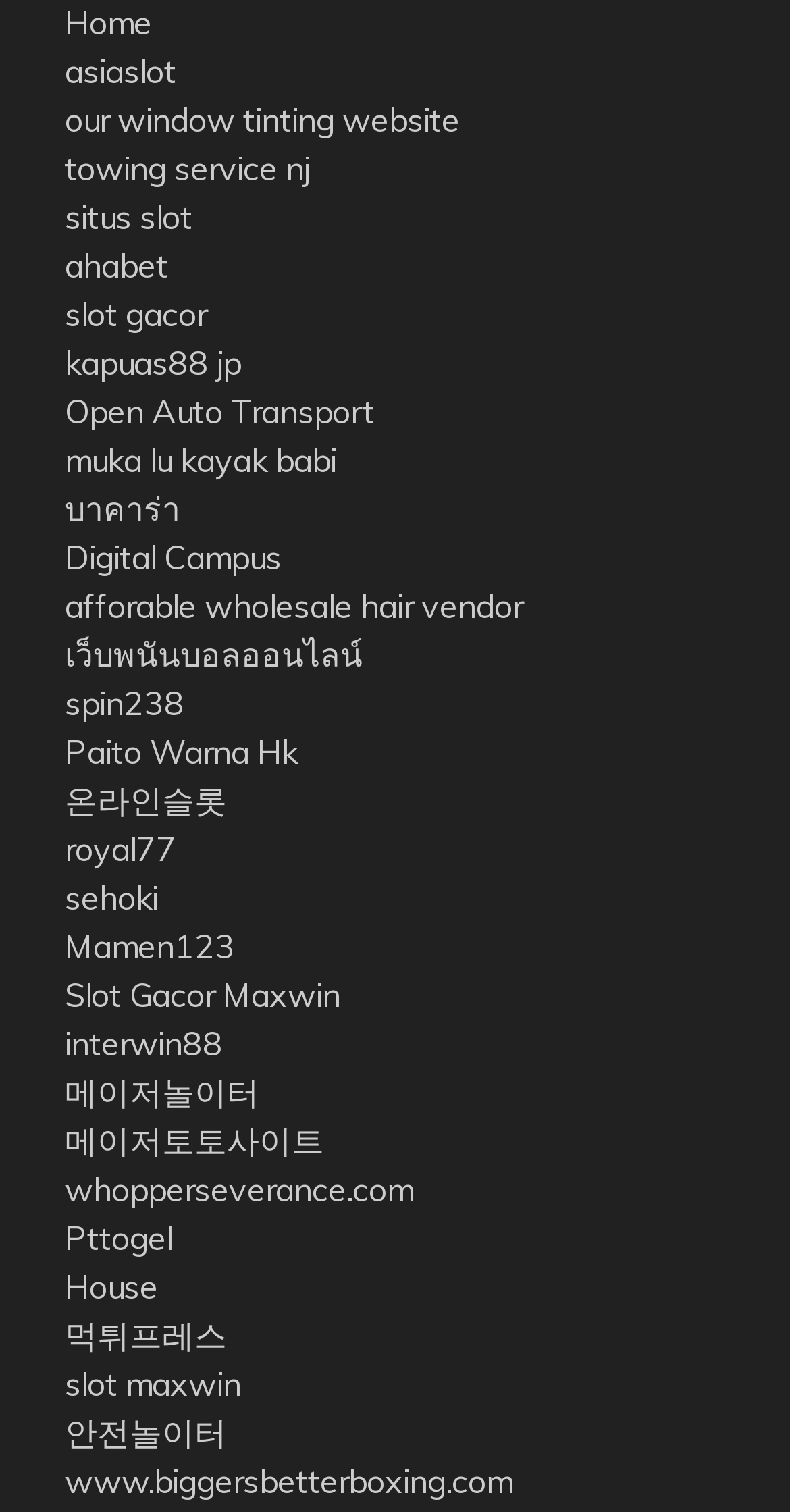What is the first link on the webpage?
Please provide a comprehensive answer based on the information in the image.

The first link on the webpage is 'Home' which is located at the top left corner of the webpage with a bounding box of [0.082, 0.001, 0.192, 0.028].